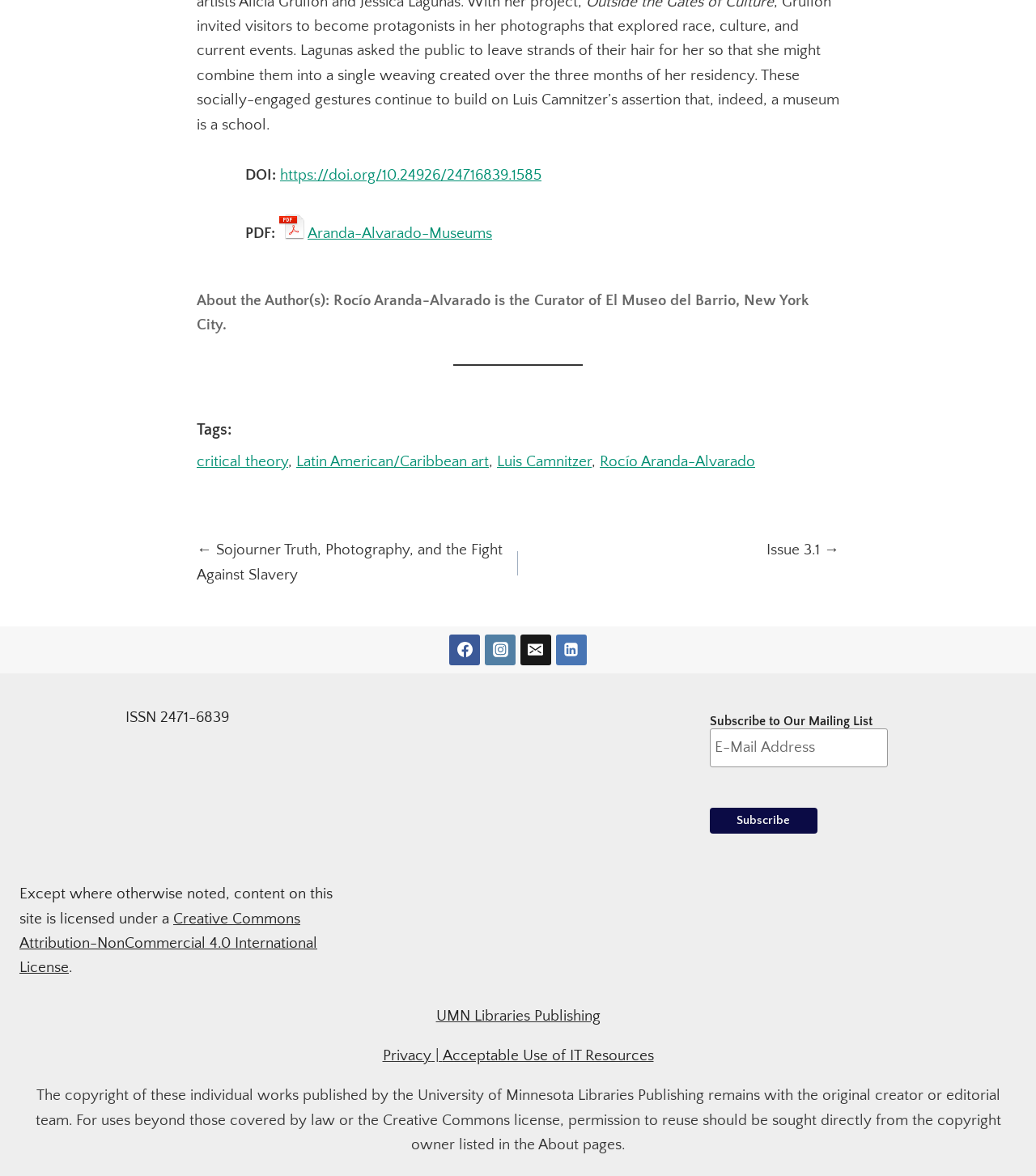Specify the bounding box coordinates of the area to click in order to follow the given instruction: "Visit the Facebook page."

[0.434, 0.539, 0.464, 0.566]